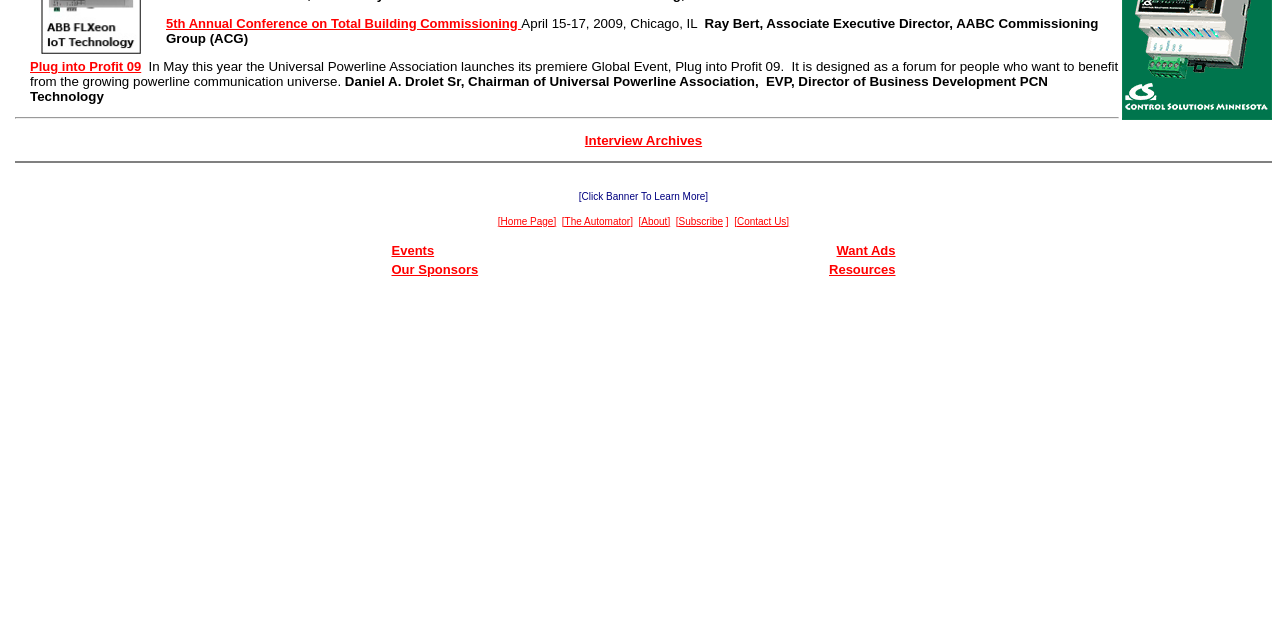Identify and provide the bounding box coordinates of the UI element described: "[Contact Us]". The coordinates should be formatted as [left, top, right, bottom], with each number being a float between 0 and 1.

[0.574, 0.337, 0.617, 0.354]